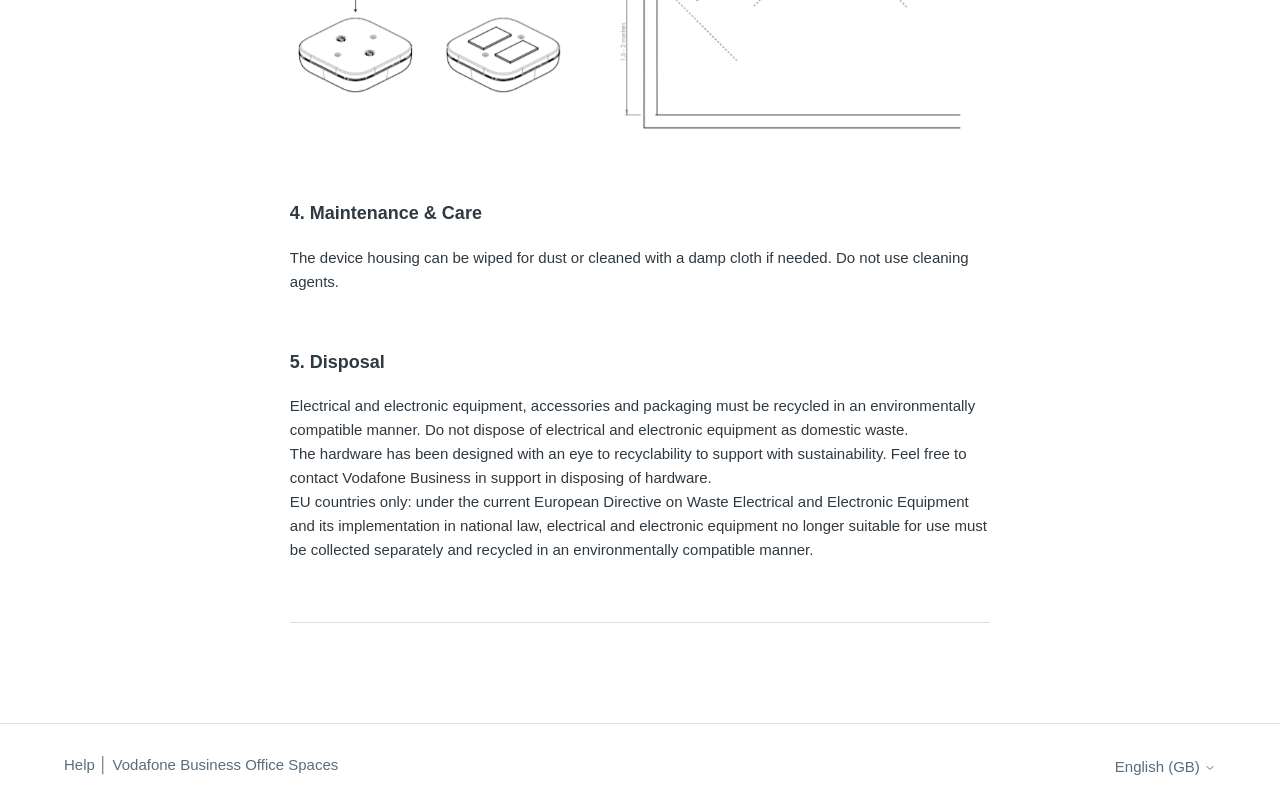What is the recommended cleaning method for the device housing?
Based on the image, answer the question with as much detail as possible.

According to the webpage, the device housing can be wiped for dust or cleaned with a damp cloth if needed, but it is advised not to use cleaning agents.